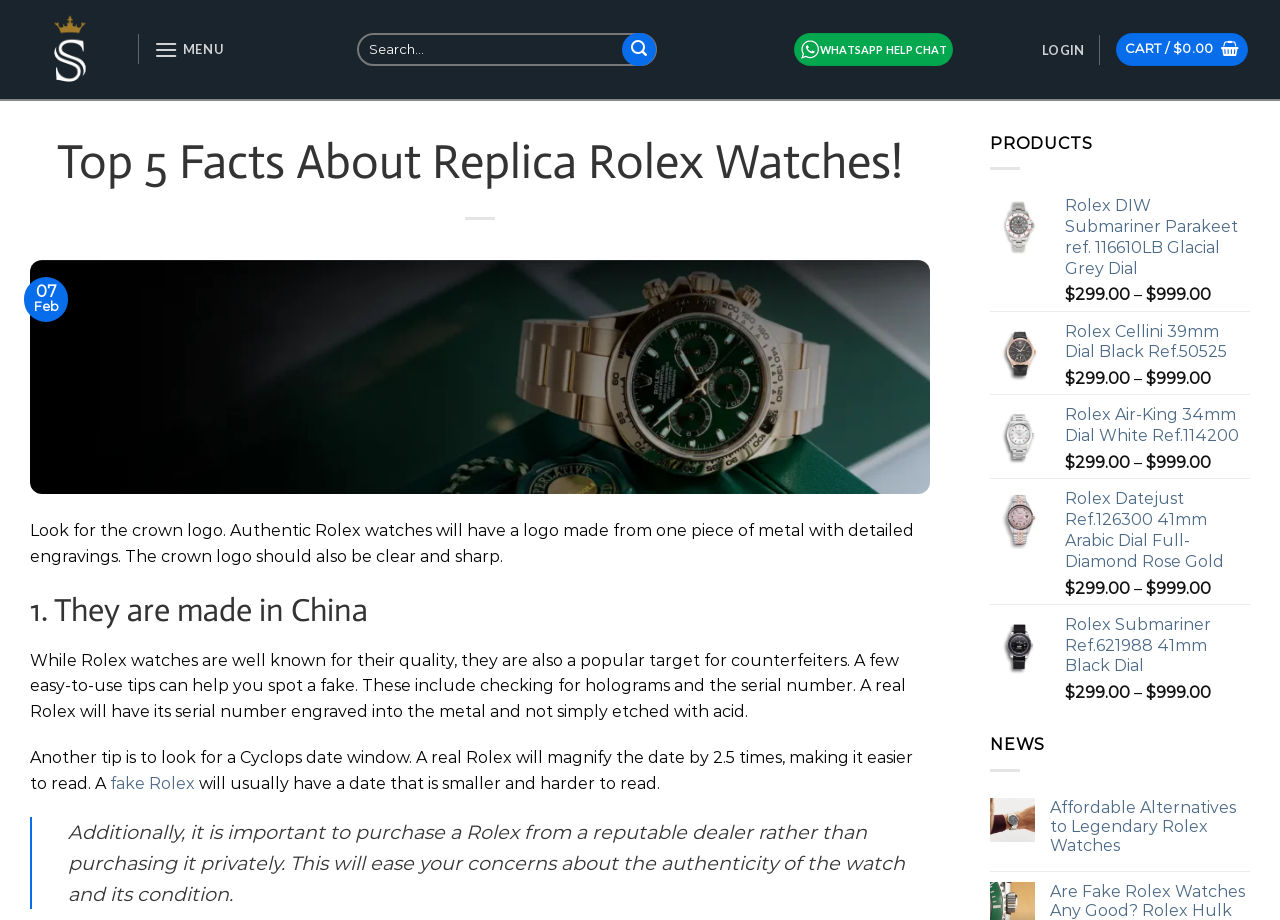Please identify the bounding box coordinates of the area I need to click to accomplish the following instruction: "Open the WhatsApp help chat".

[0.62, 0.036, 0.744, 0.071]